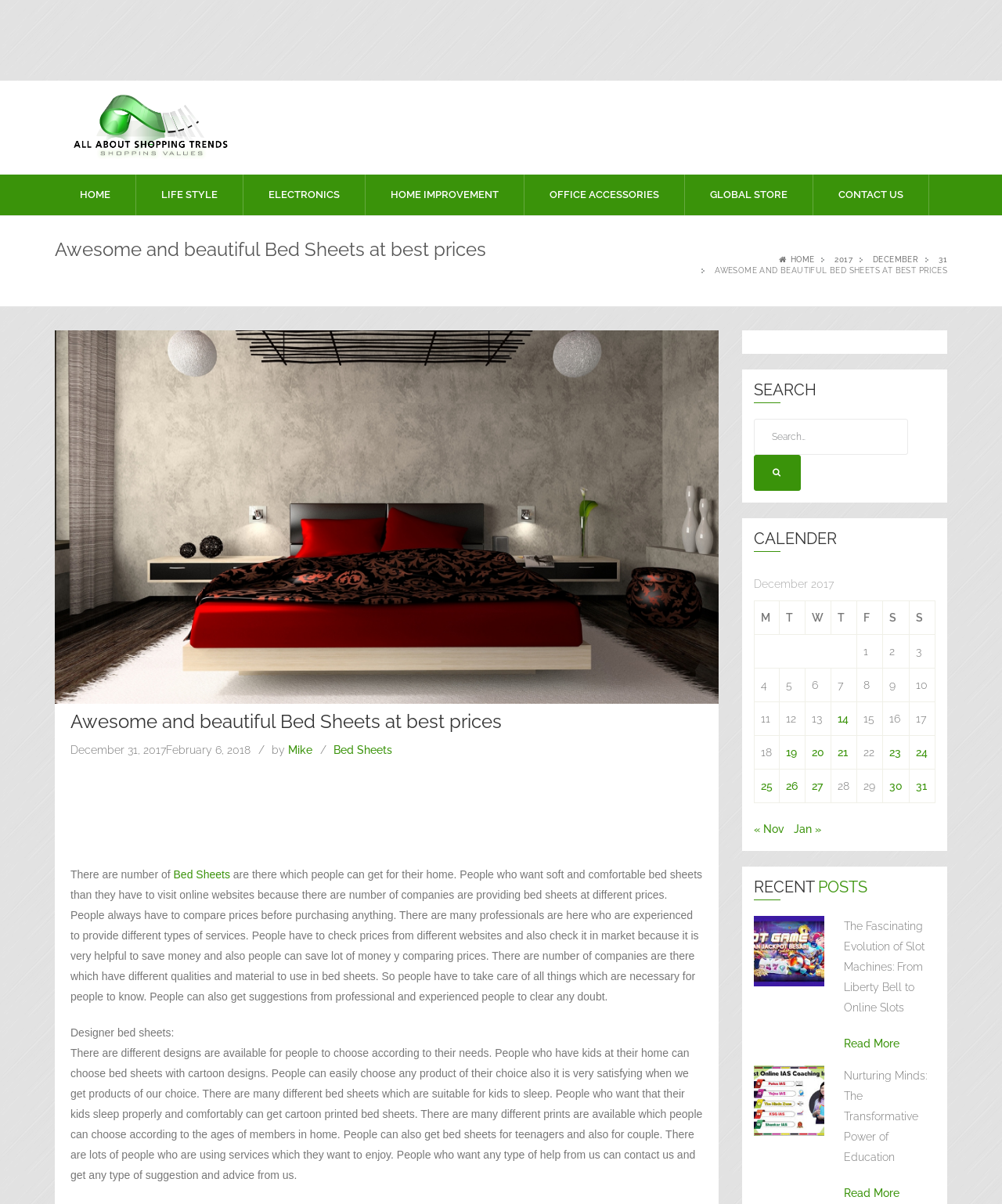Provide the bounding box coordinates of the HTML element this sentence describes: "Home". The bounding box coordinates consist of four float numbers between 0 and 1, i.e., [left, top, right, bottom].

[0.056, 0.145, 0.134, 0.179]